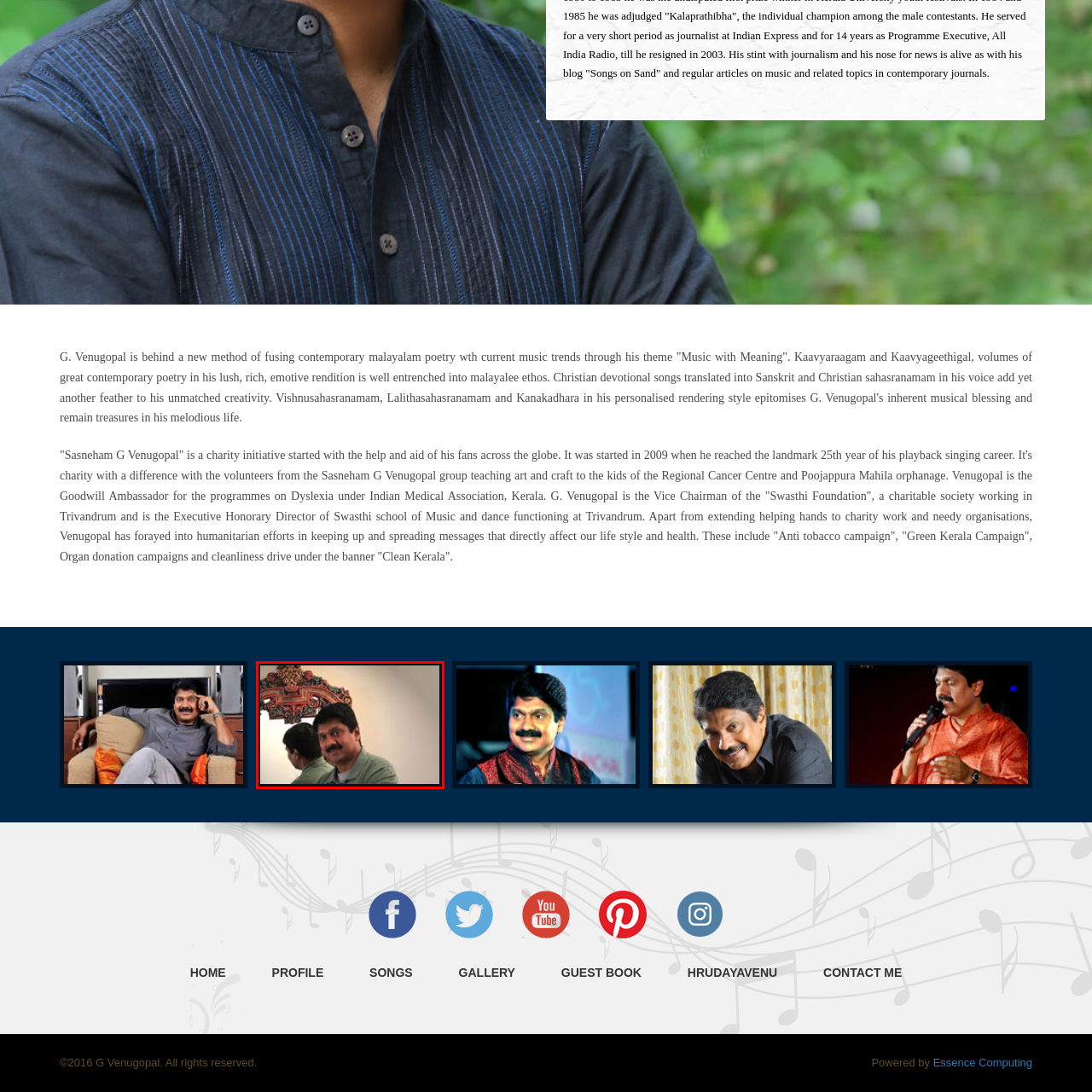Please scrutinize the image marked by the red boundary and answer the question that follows with a detailed explanation, using the image as evidence: 
What is G. Venugopal known for?

The caption highlights G. Venugopal's unique contributions to contemporary Malayalam poetry and music, showcasing his ability to blend modern themes with traditional styles, which has earned him recognition in the Malayalee community.